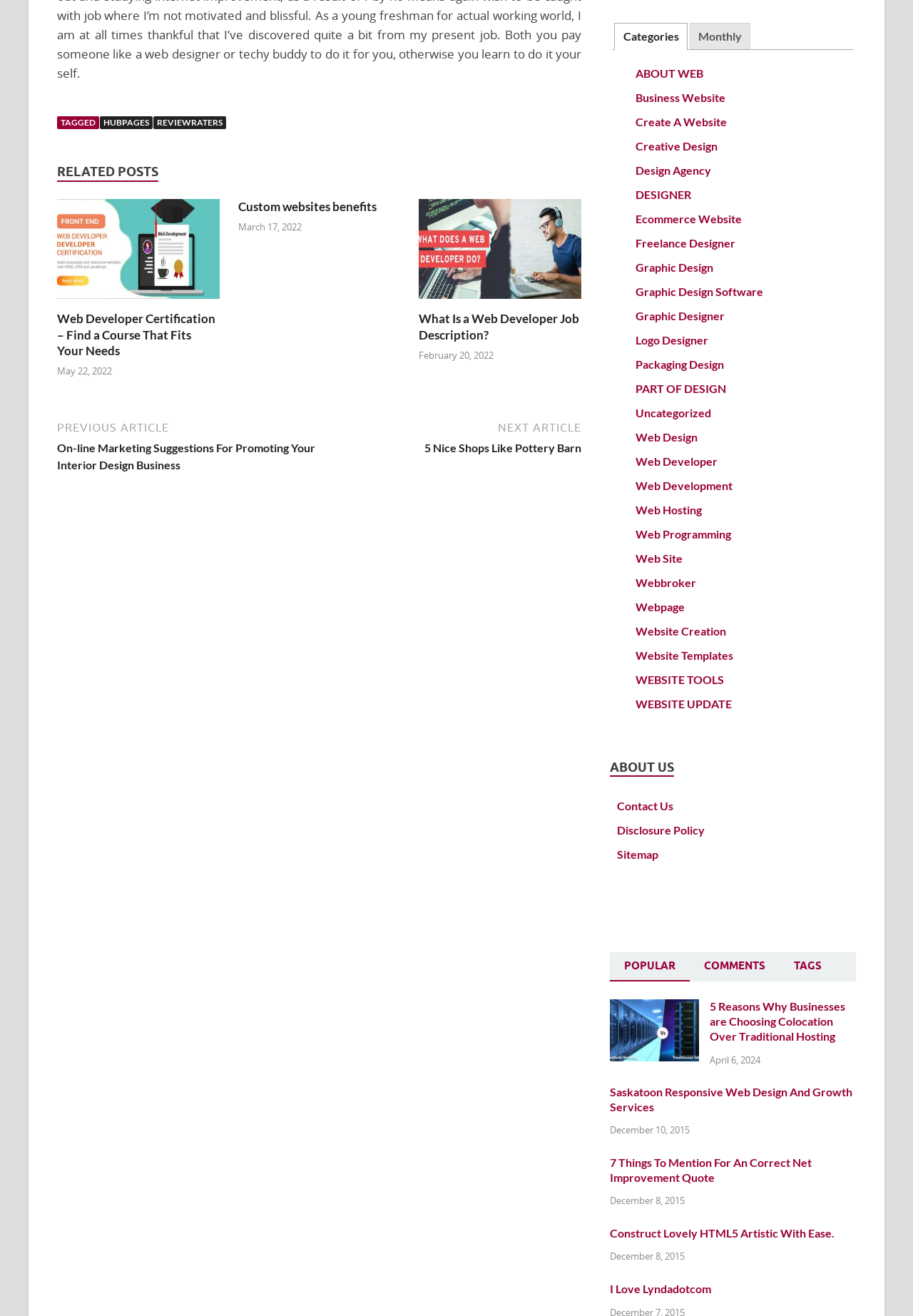Predict the bounding box coordinates for the UI element described as: "Monthly". The coordinates should be four float numbers between 0 and 1, presented as [left, top, right, bottom].

[0.756, 0.018, 0.821, 0.038]